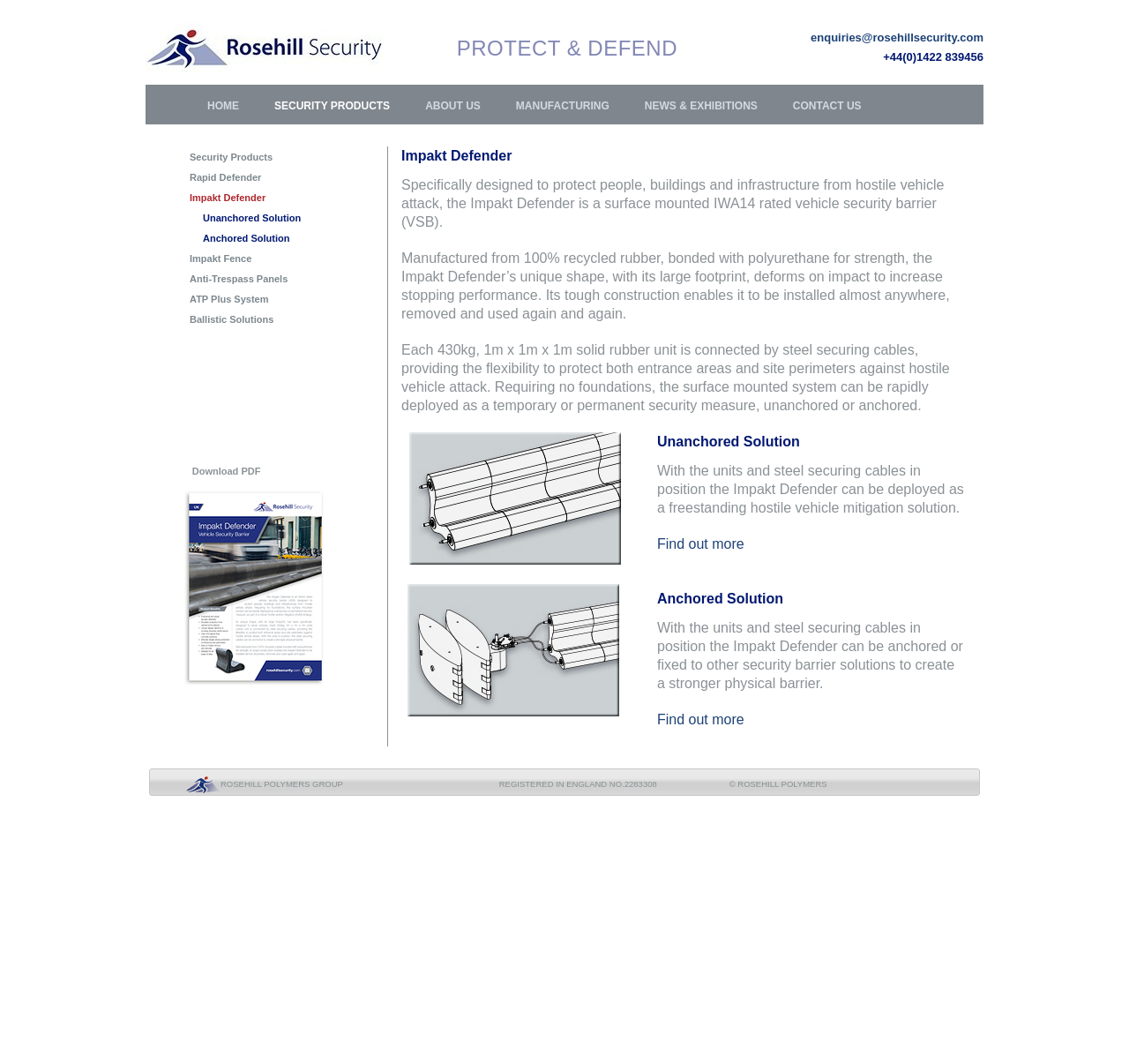Please provide a comprehensive answer to the question below using the information from the image: What is the material used to manufacture the Impakt Defender?

The material used to manufacture the Impakt Defender is mentioned in the static text 'Manufactured from 100% recycled rubber, bonded with polyurethane for strength, the Impakt Defender’s unique shape, with its large footprint, deforms on impact to increase stopping performance.' which is located below the heading 'Impakt Defender'.